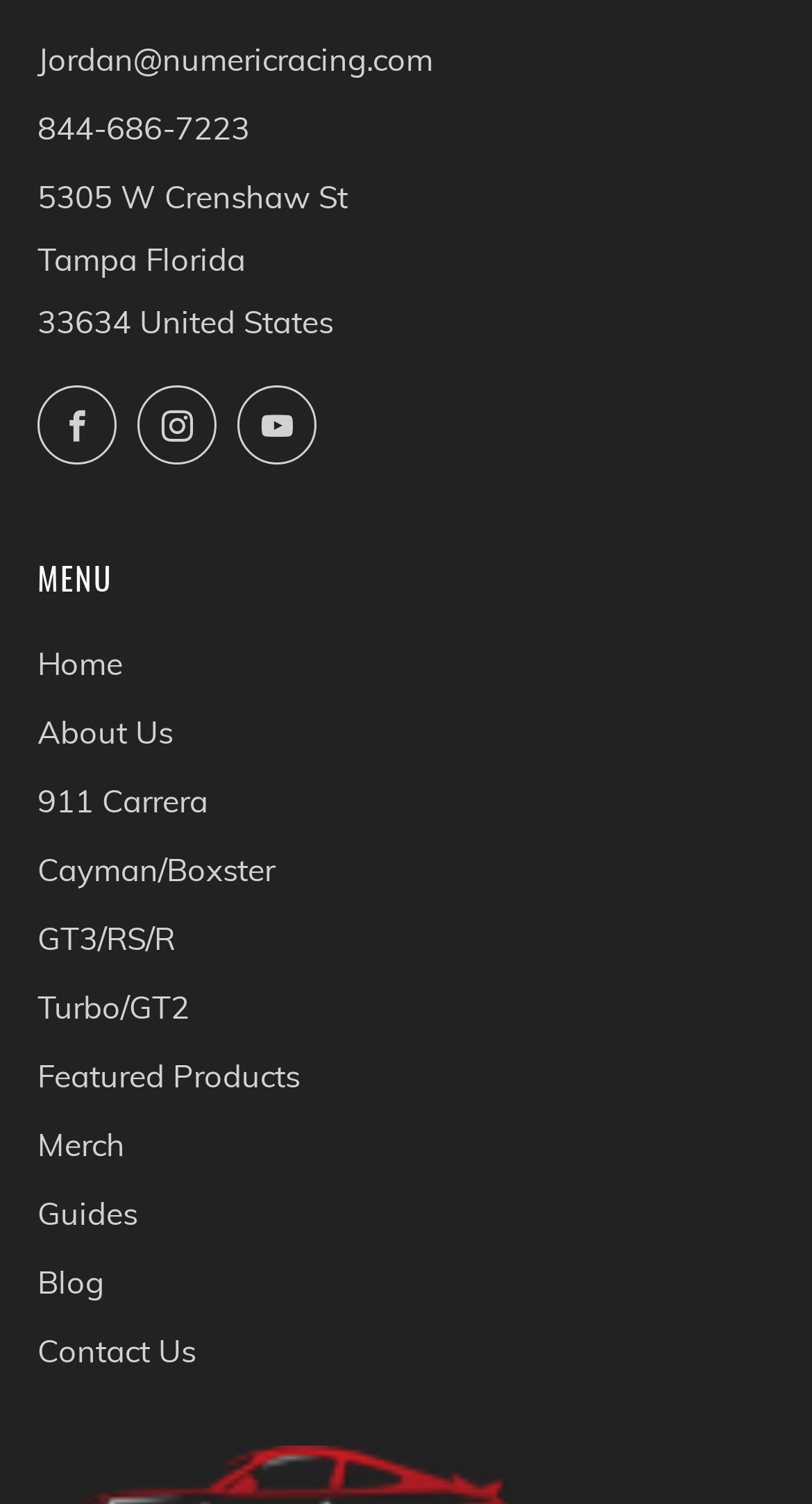What is the city of the business?
Using the picture, provide a one-word or short phrase answer.

Tampa